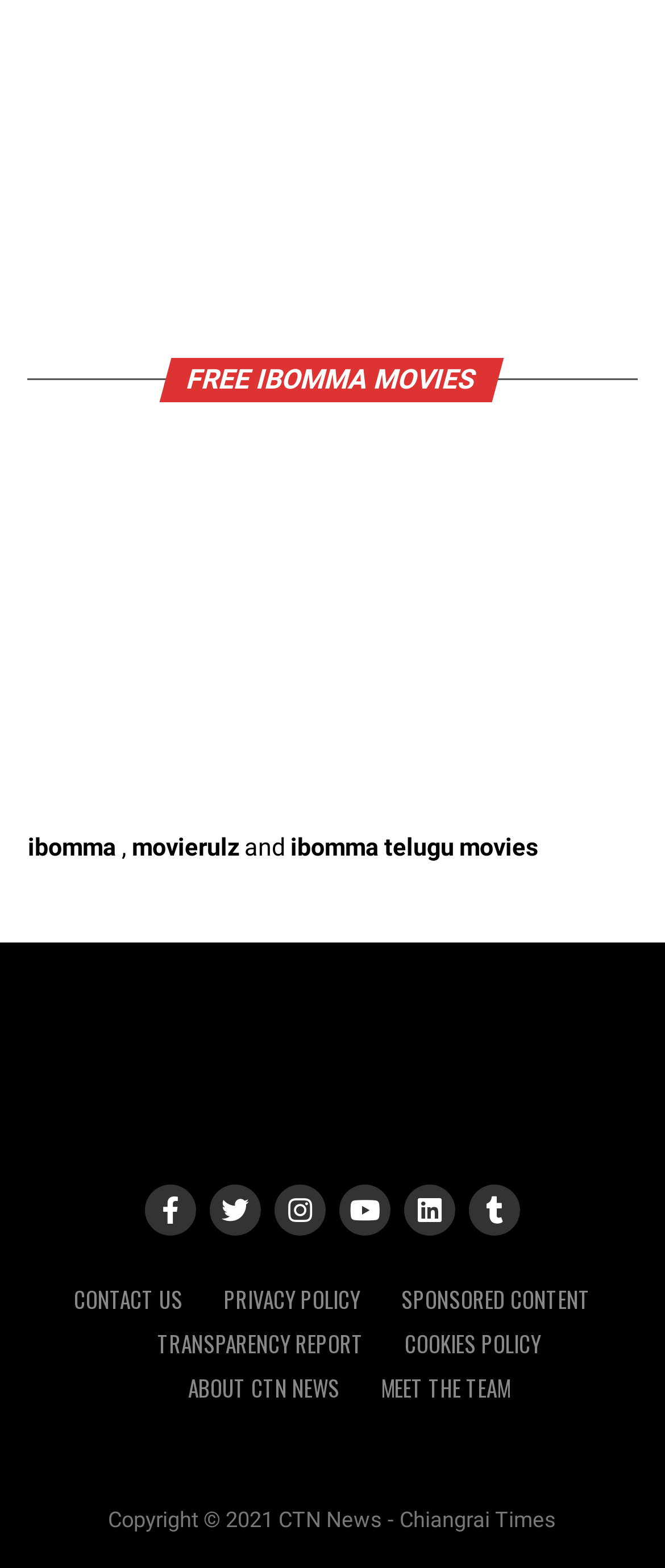Provide the bounding box coordinates of the HTML element this sentence describes: "movierulz".

[0.198, 0.532, 0.36, 0.55]